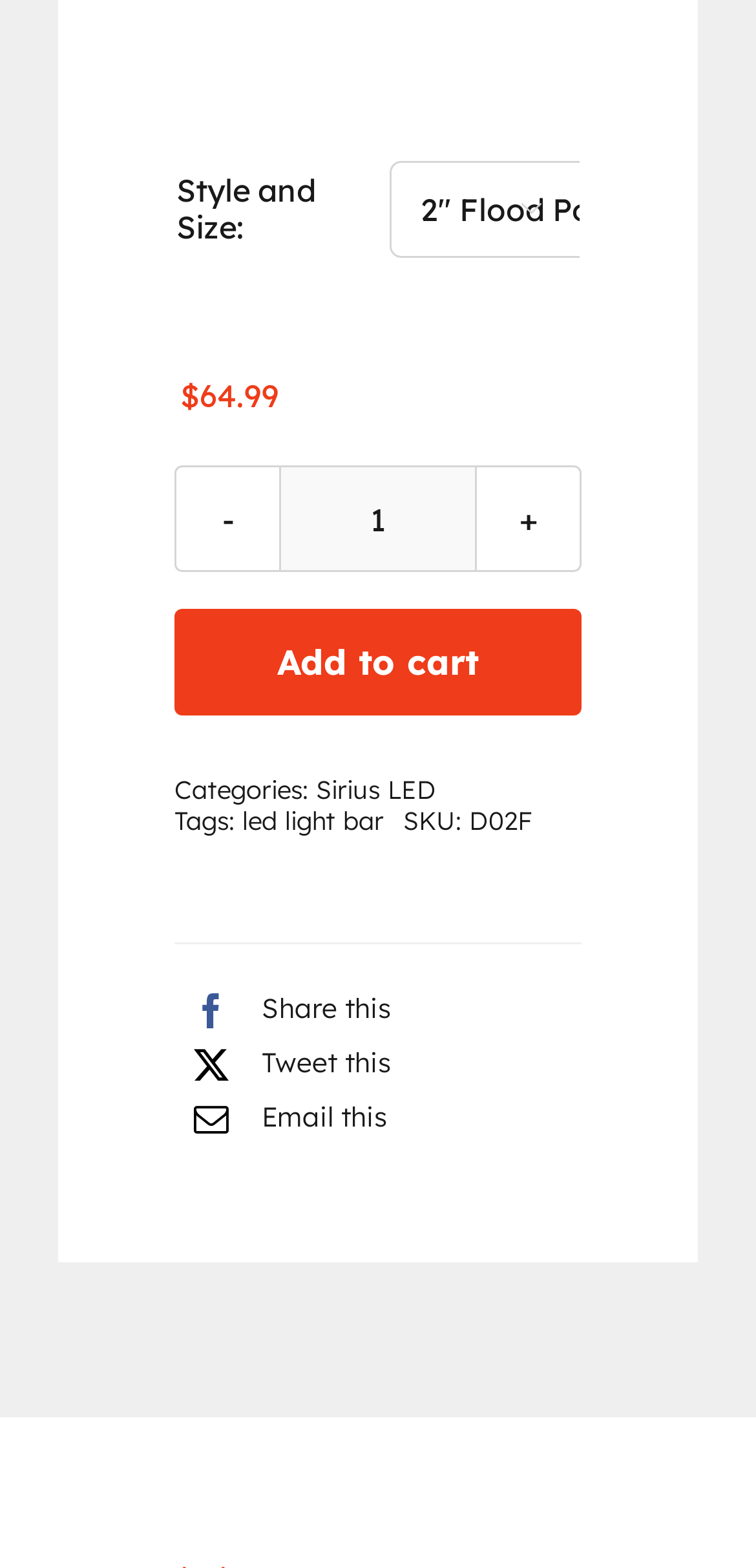Please locate the bounding box coordinates of the element that needs to be clicked to achieve the following instruction: "Share on Facebook". The coordinates should be four float numbers between 0 and 1, i.e., [left, top, right, bottom].

[0.231, 0.627, 0.518, 0.662]